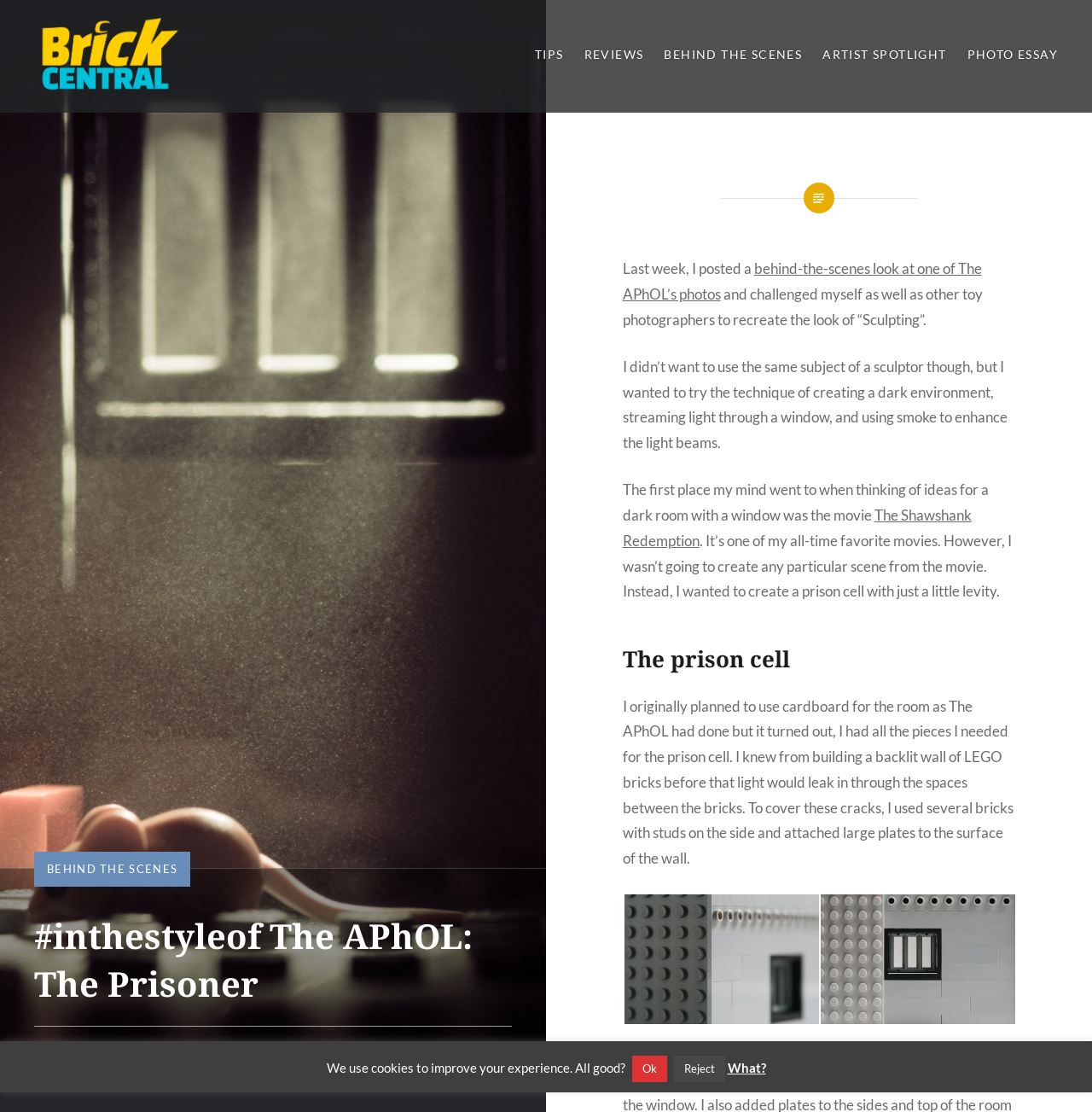Pinpoint the bounding box coordinates of the area that must be clicked to complete this instruction: "Click on the 'The Shawshank Redemption' link".

[0.57, 0.455, 0.89, 0.494]